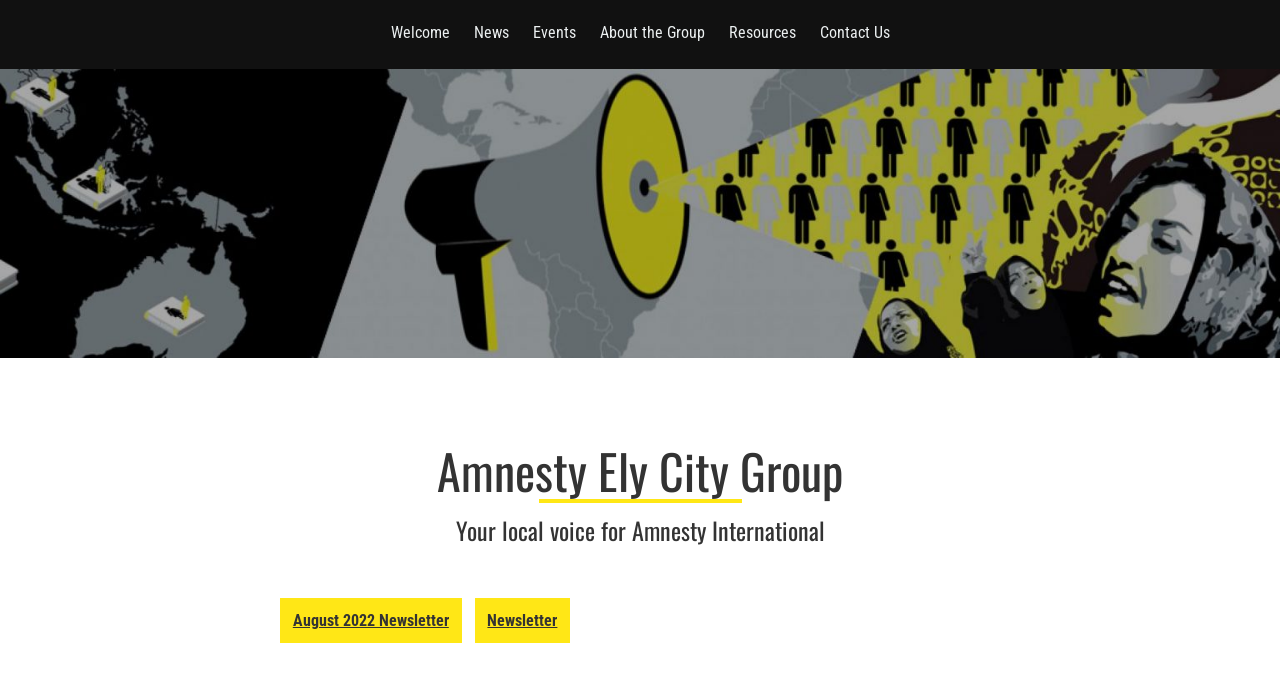What is the purpose of the Amnesty Ely City Group?
Using the details from the image, give an elaborate explanation to answer the question.

I inferred the purpose of the Amnesty Ely City Group from the StaticText element adjacent to the 'Amnesty Ely City Group' link, which states 'Your local voice for Amnesty International'.